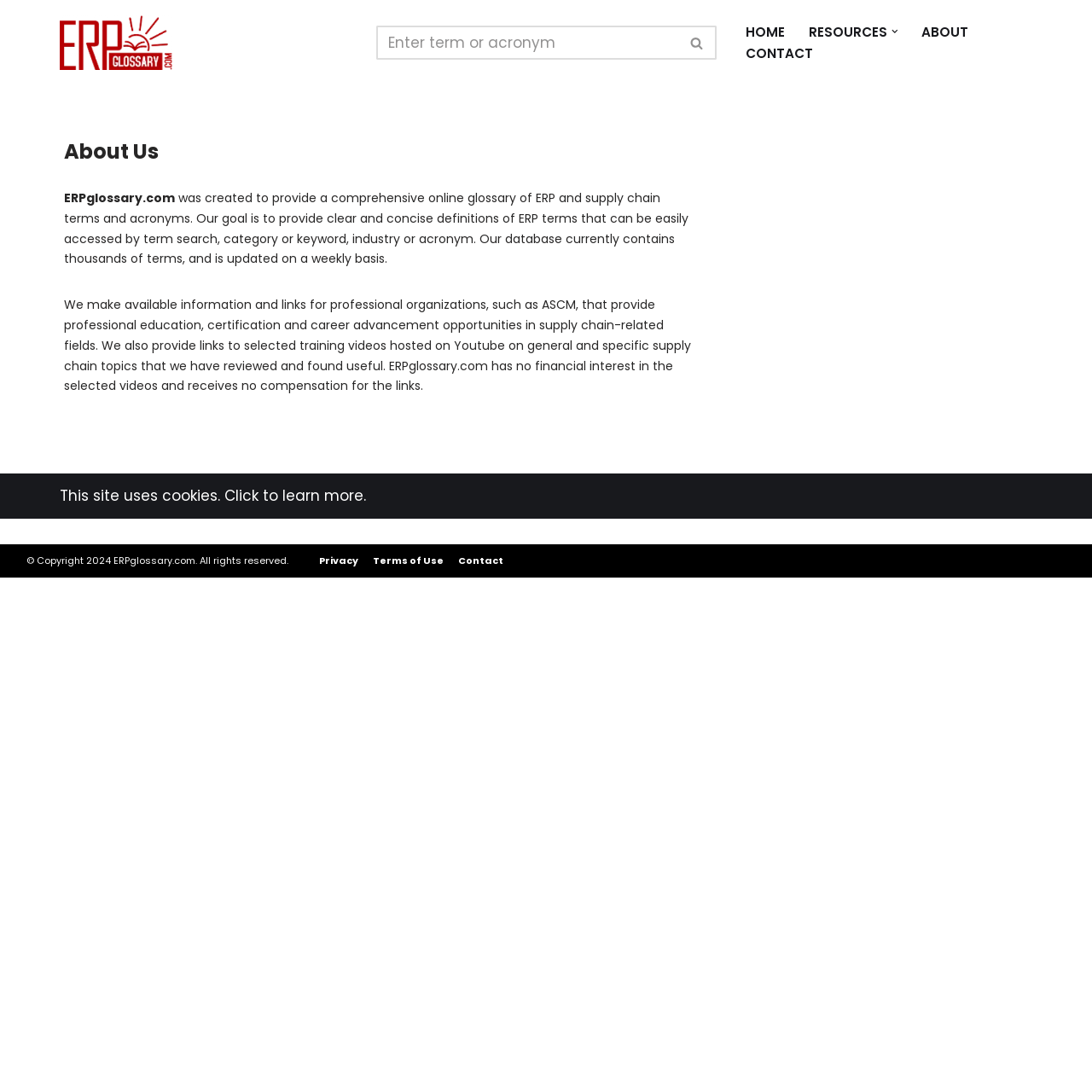Can you identify the bounding box coordinates of the clickable region needed to carry out this instruction: 'Visit ABOUT page'? The coordinates should be four float numbers within the range of 0 to 1, stated as [left, top, right, bottom].

[0.844, 0.019, 0.887, 0.039]